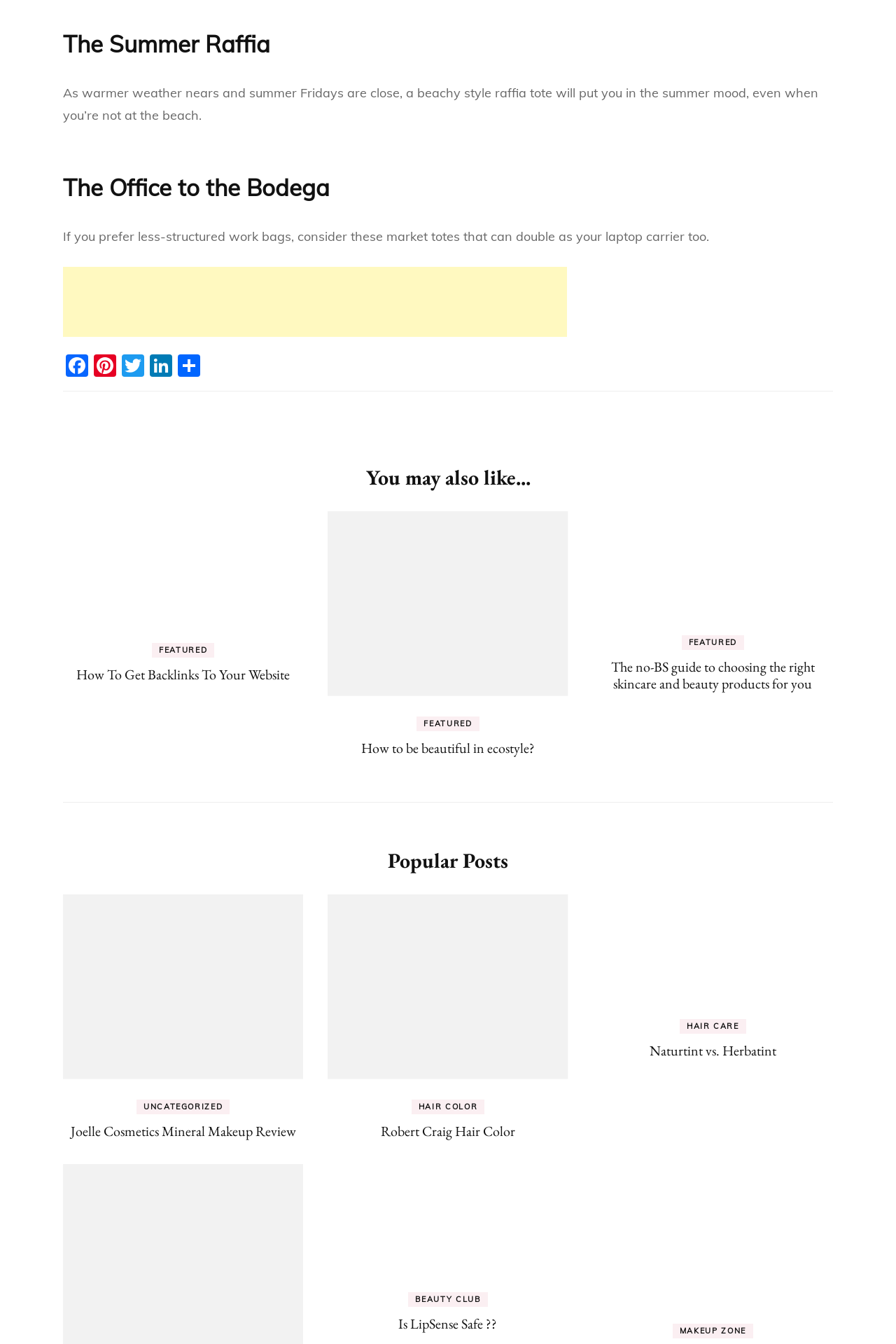Determine the bounding box coordinates of the section to be clicked to follow the instruction: "Read the article about How To Get Backlinks To Your Website". The coordinates should be given as four float numbers between 0 and 1, formatted as [left, top, right, bottom].

[0.07, 0.38, 0.339, 0.468]